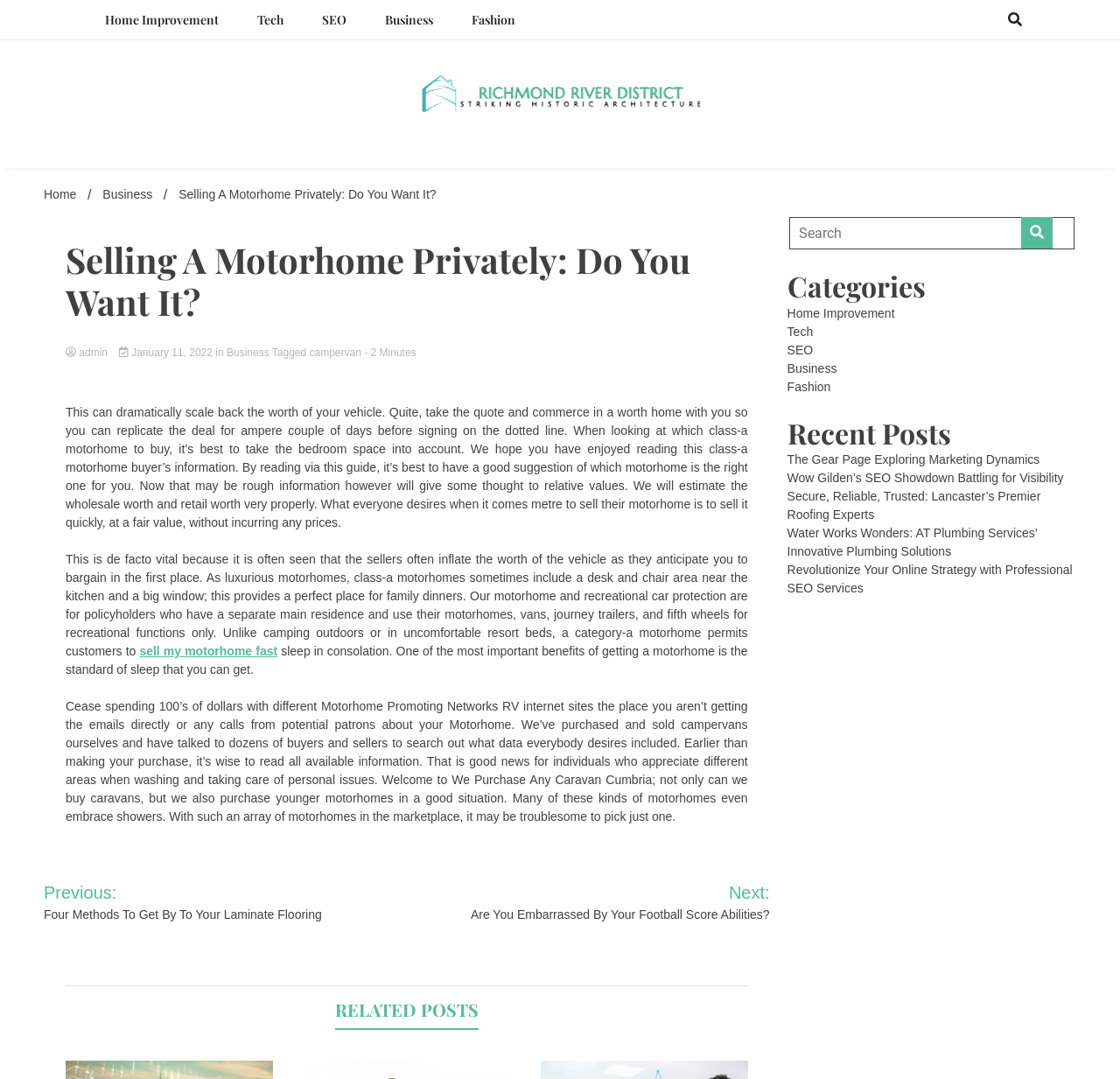Provide your answer to the question using just one word or phrase: What is the category of the article?

Business